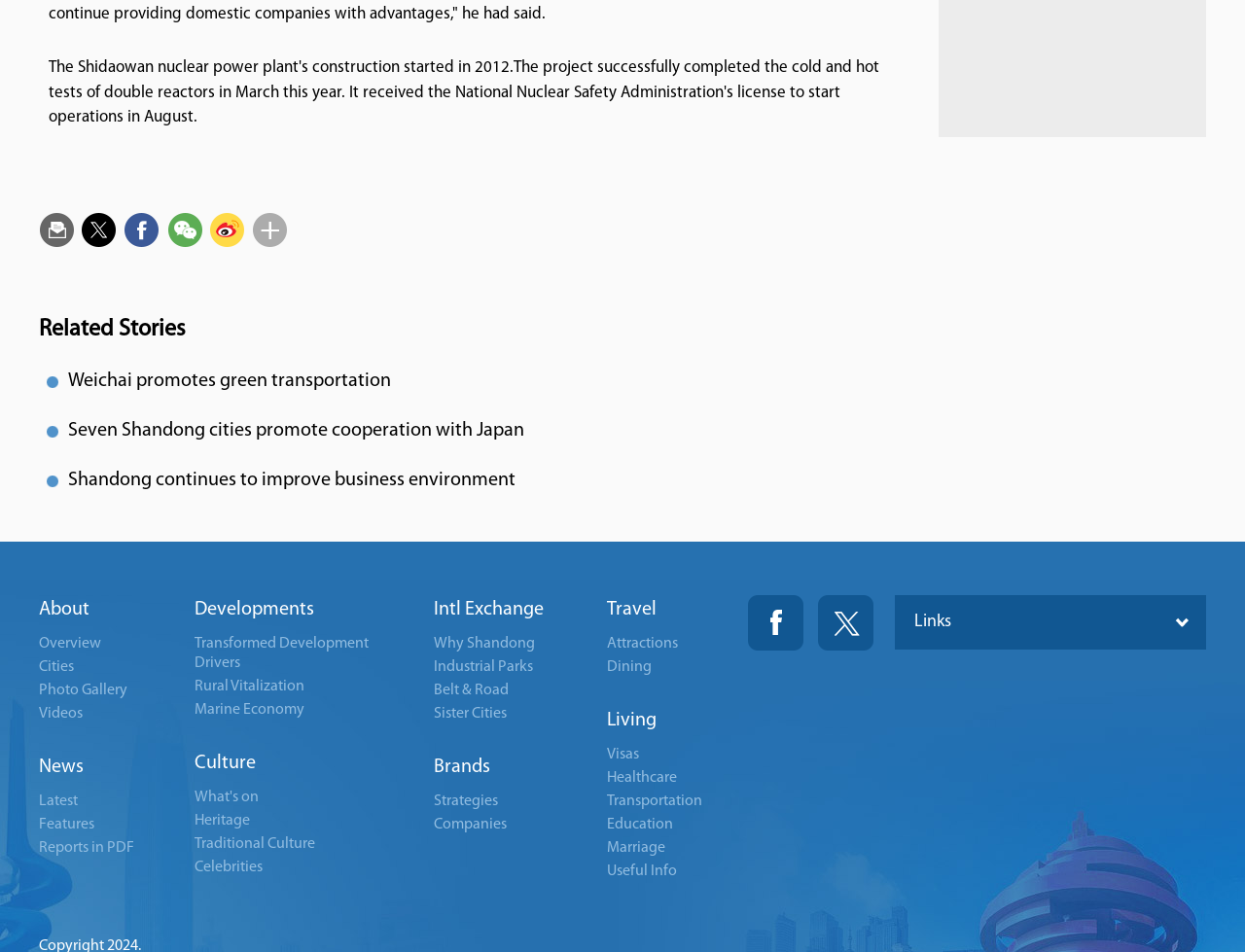What is the last link in the 'Culture' section?
Identify the answer in the screenshot and reply with a single word or phrase.

Celebrities